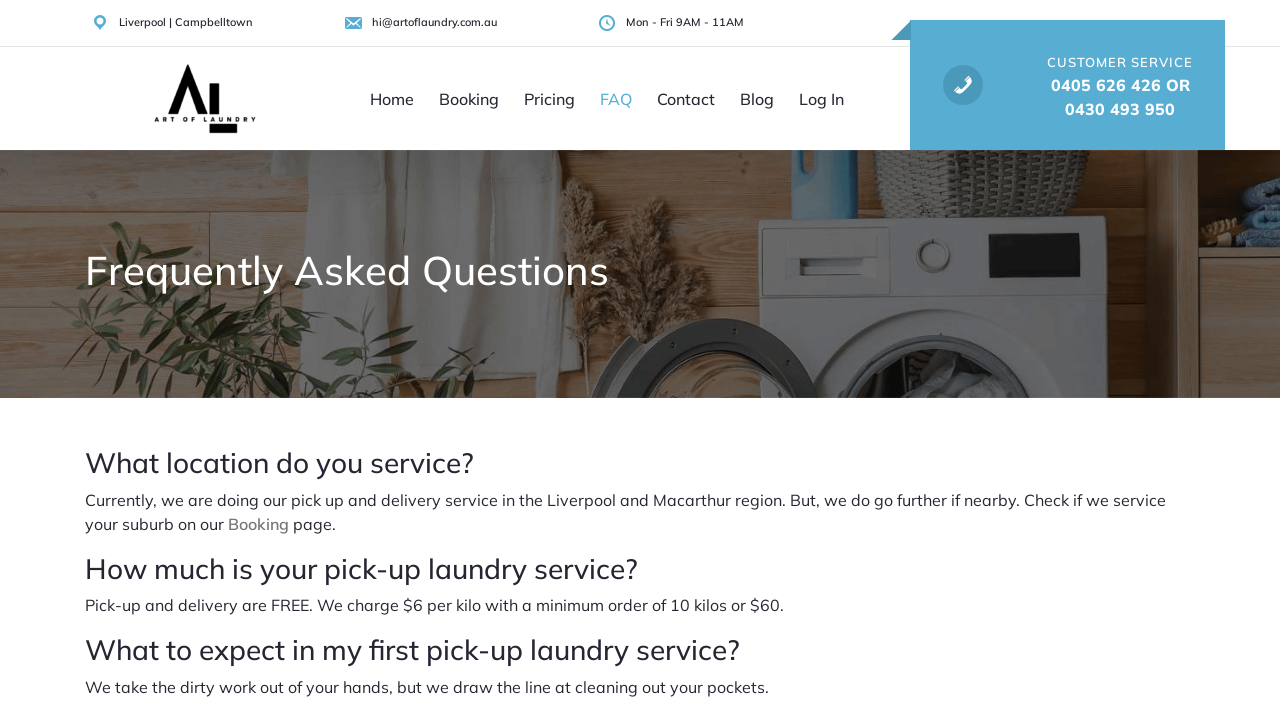Answer the question using only a single word or phrase: 
What is the minimum order for Art Of Laundry?

10 kilos or $60